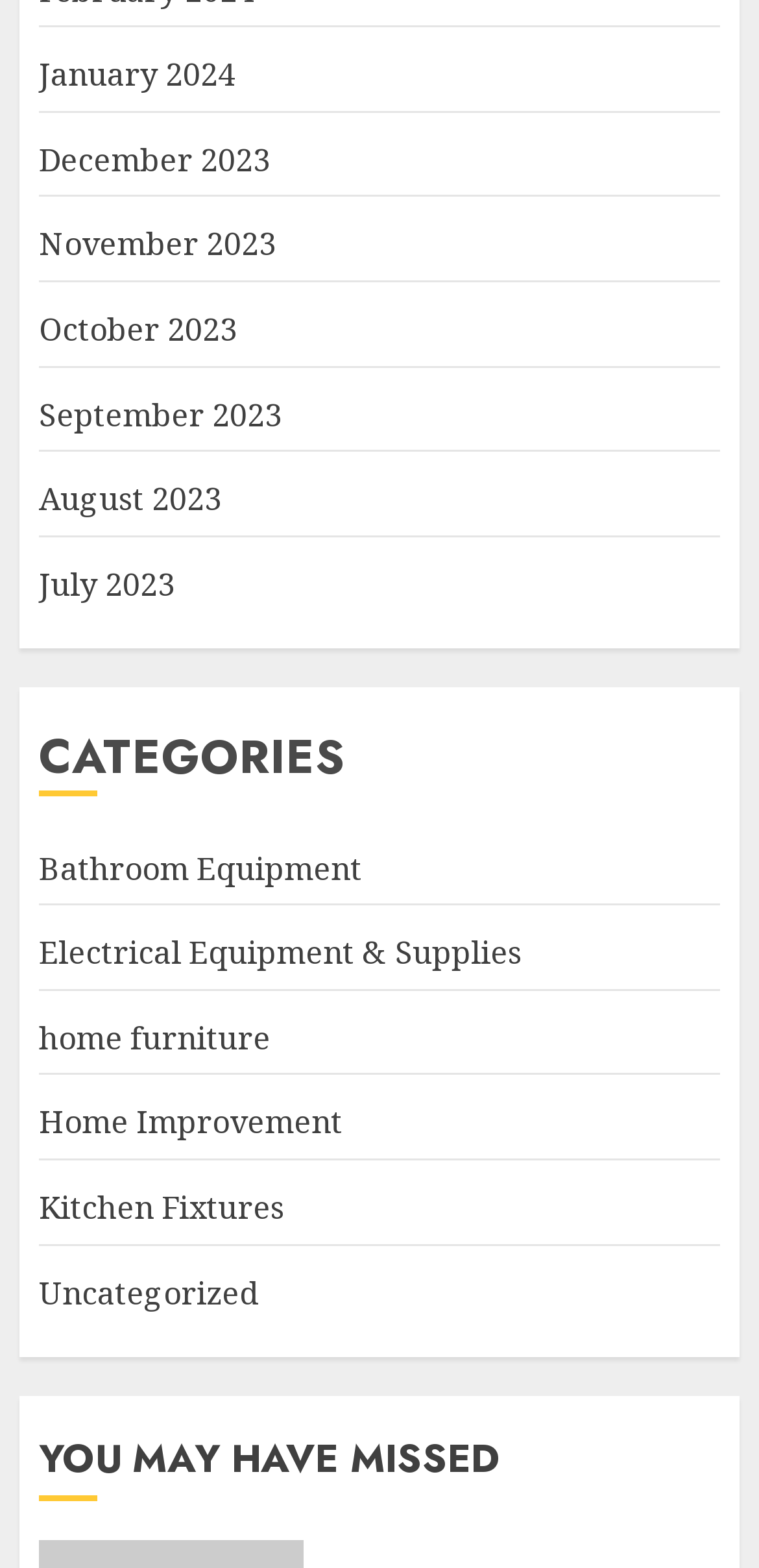Please identify the coordinates of the bounding box for the clickable region that will accomplish this instruction: "view January 2024".

[0.051, 0.034, 0.31, 0.062]